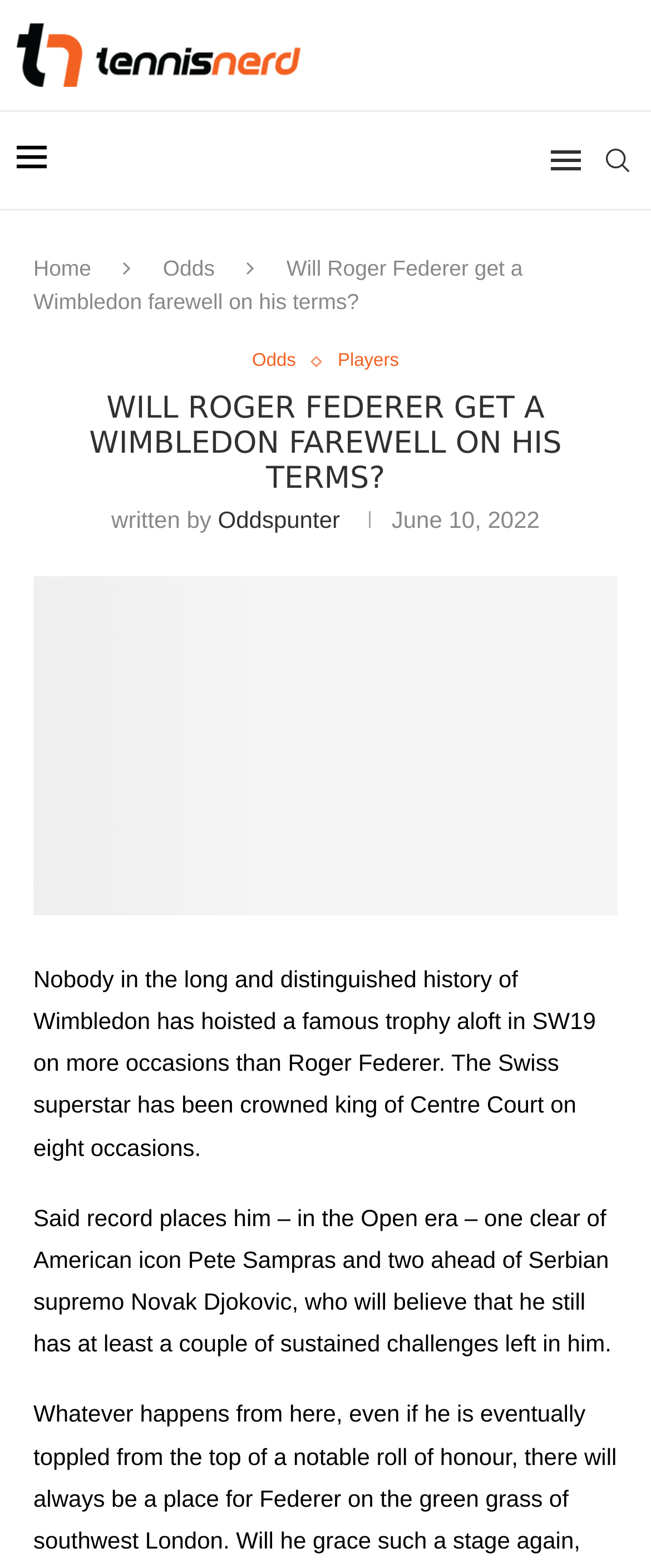Generate a thorough caption that explains the contents of the webpage.

The webpage is about tennis, specifically discussing Roger Federer's potential farewell at Wimbledon. At the top left, there is a logo of Tennisnerd.net, accompanied by a link to the website. Below the logo, there is a layout table with an image on the left and a search link on the right. 

On the top navigation bar, there are links to "Home" and "Odds" on the left, and an empty link on the right. The main title of the article, "Will Roger Federer get a Wimbledon farewell on his terms?" is displayed prominently in the middle of the page. 

Below the title, there are links to "Odds" and "Players" on the left, and a heading with the same title as the article in a larger font. The author's name, "Oddspunter", is mentioned, along with the date "June 10, 2022". 

The main content of the article starts with a paragraph discussing Roger Federer's record at Wimbledon, stating that he has won the tournament eight times. The text continues with another paragraph comparing Federer's record to those of Pete Sampras and Novak Djokovic.